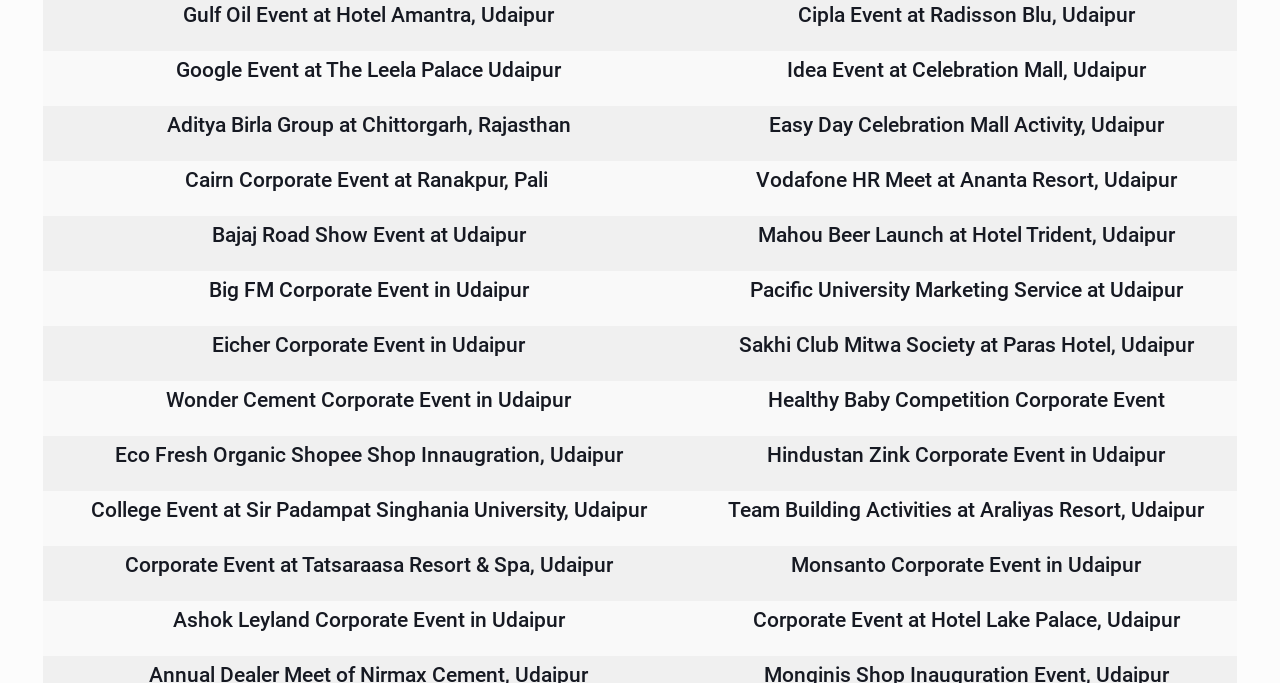Please give a concise answer to this question using a single word or phrase: 
How many events are listed on this webpage?

32